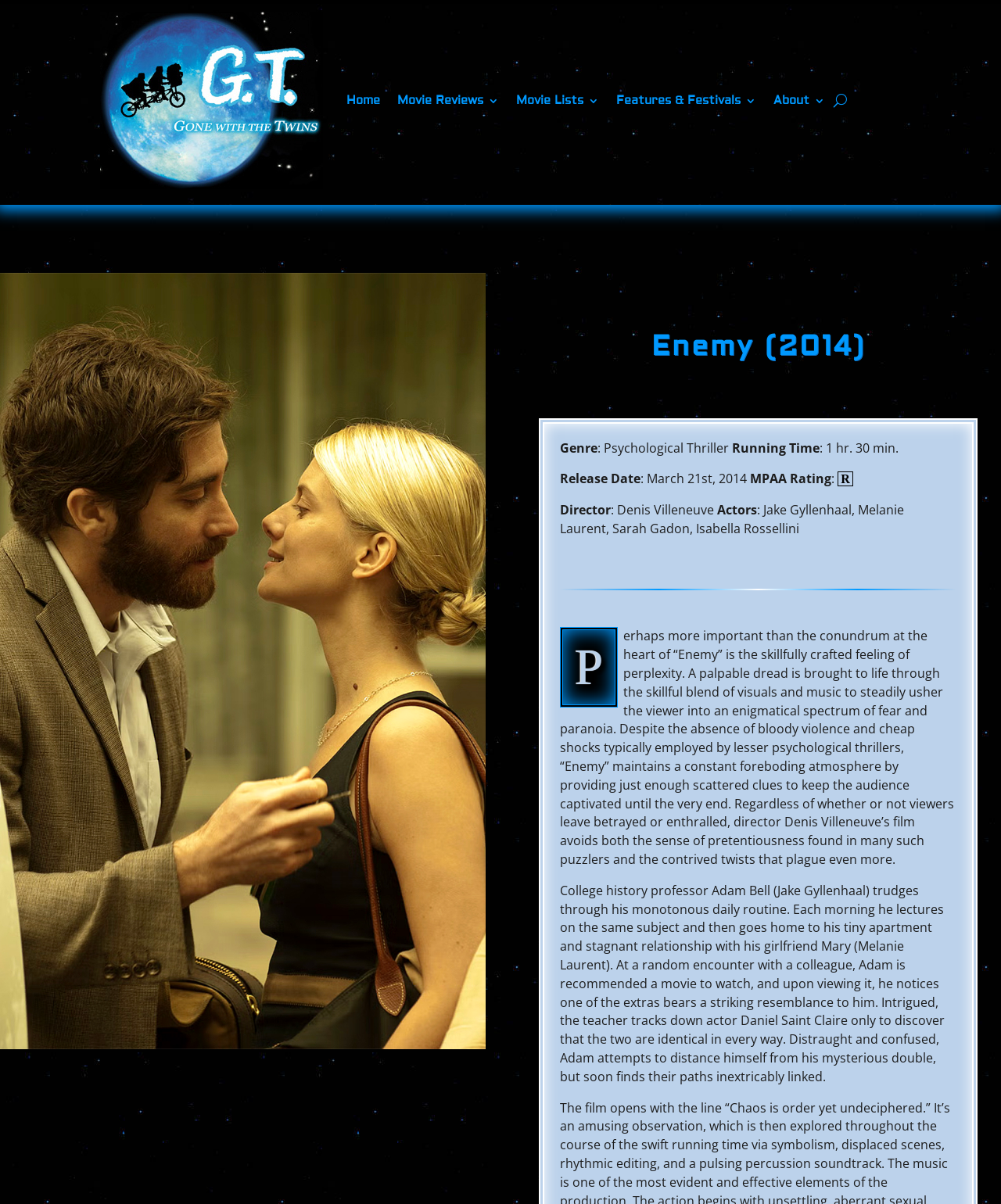Respond to the question below with a single word or phrase: Who plays the role of Adam Bell in the movie Enemy?

Jake Gyllenhaal